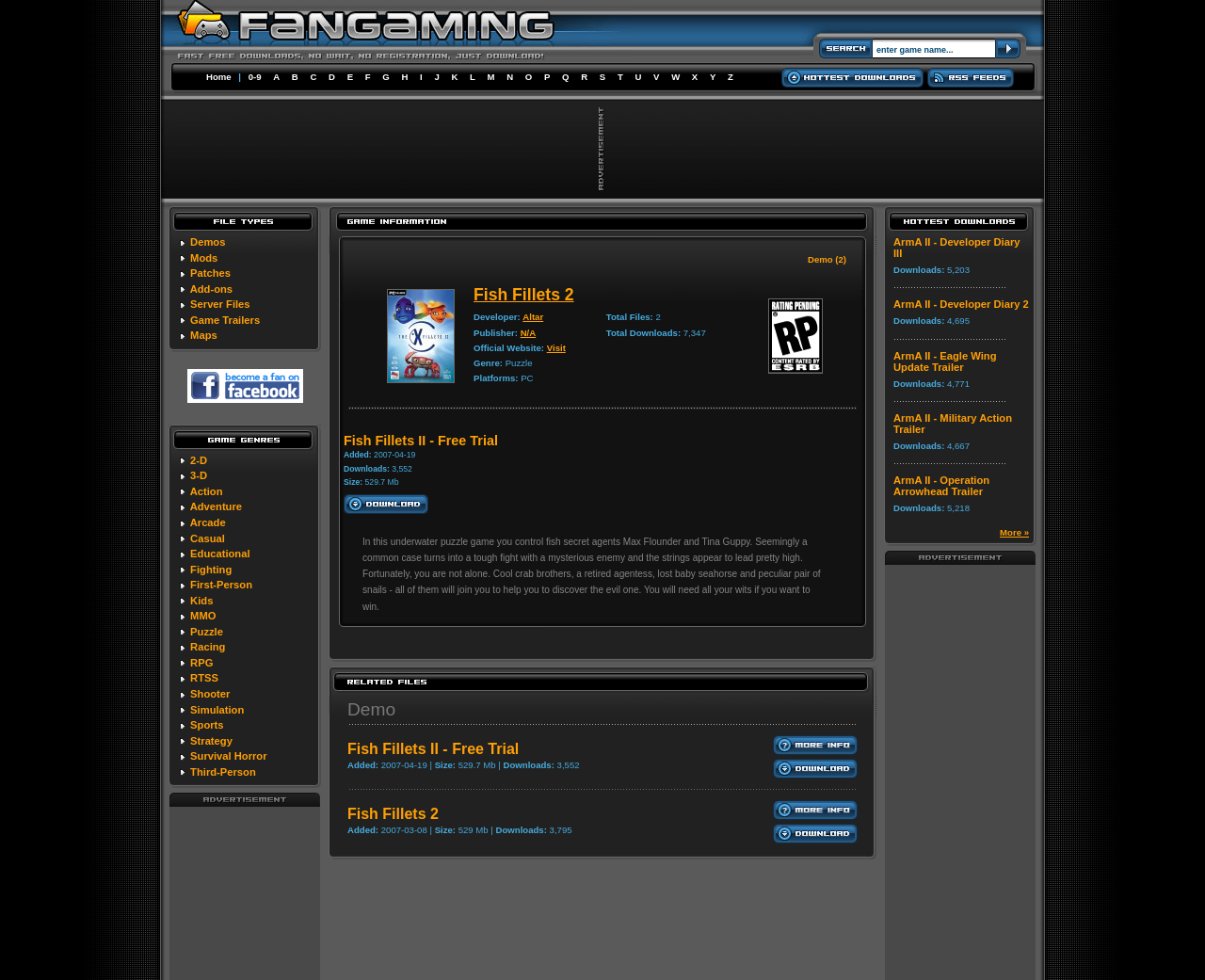Specify the bounding box coordinates of the element's area that should be clicked to execute the given instruction: "Submit the form". The coordinates should be four float numbers between 0 and 1, i.e., [left, top, right, bottom].

None